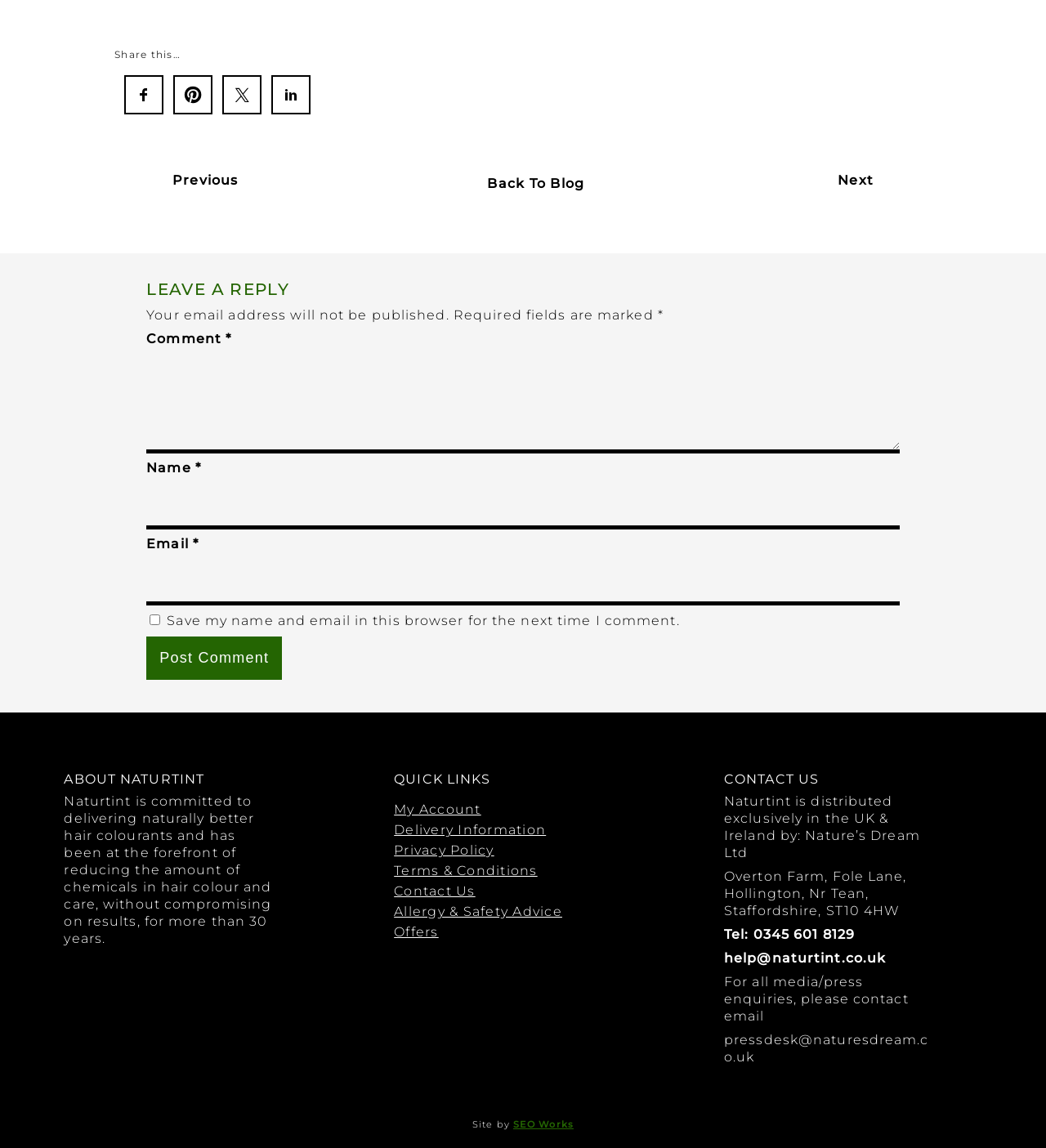Locate the coordinates of the bounding box for the clickable region that fulfills this instruction: "Enter your name in the 'Name' field".

[0.14, 0.416, 0.86, 0.461]